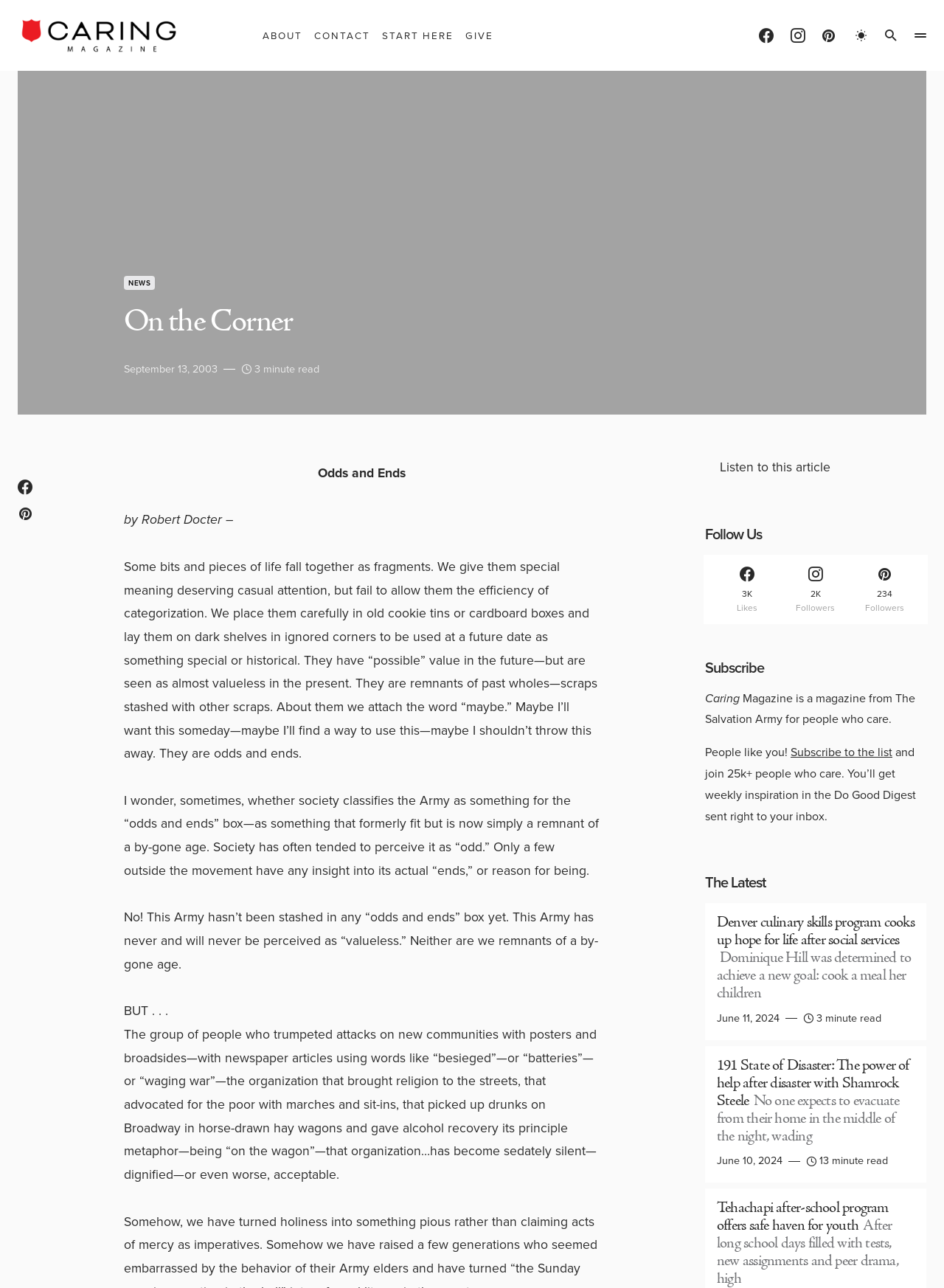Specify the bounding box coordinates of the area to click in order to follow the given instruction: "Read the article 'Denver culinary skills program cooks up hope for life after social services'."

[0.747, 0.701, 0.981, 0.807]